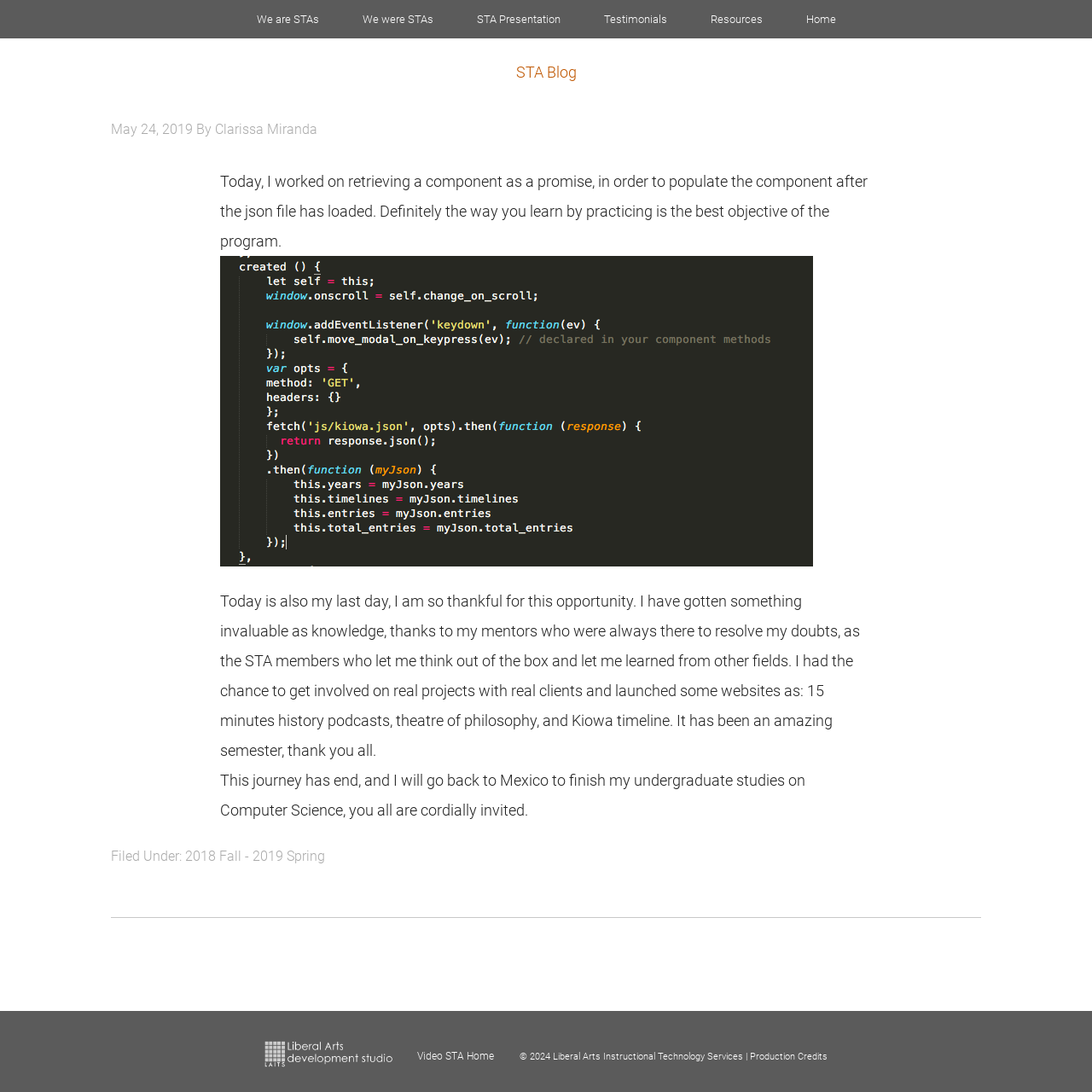Identify the bounding box coordinates of the area that should be clicked in order to complete the given instruction: "visit 2018 Fall - 2019 Spring". The bounding box coordinates should be four float numbers between 0 and 1, i.e., [left, top, right, bottom].

[0.17, 0.777, 0.298, 0.792]